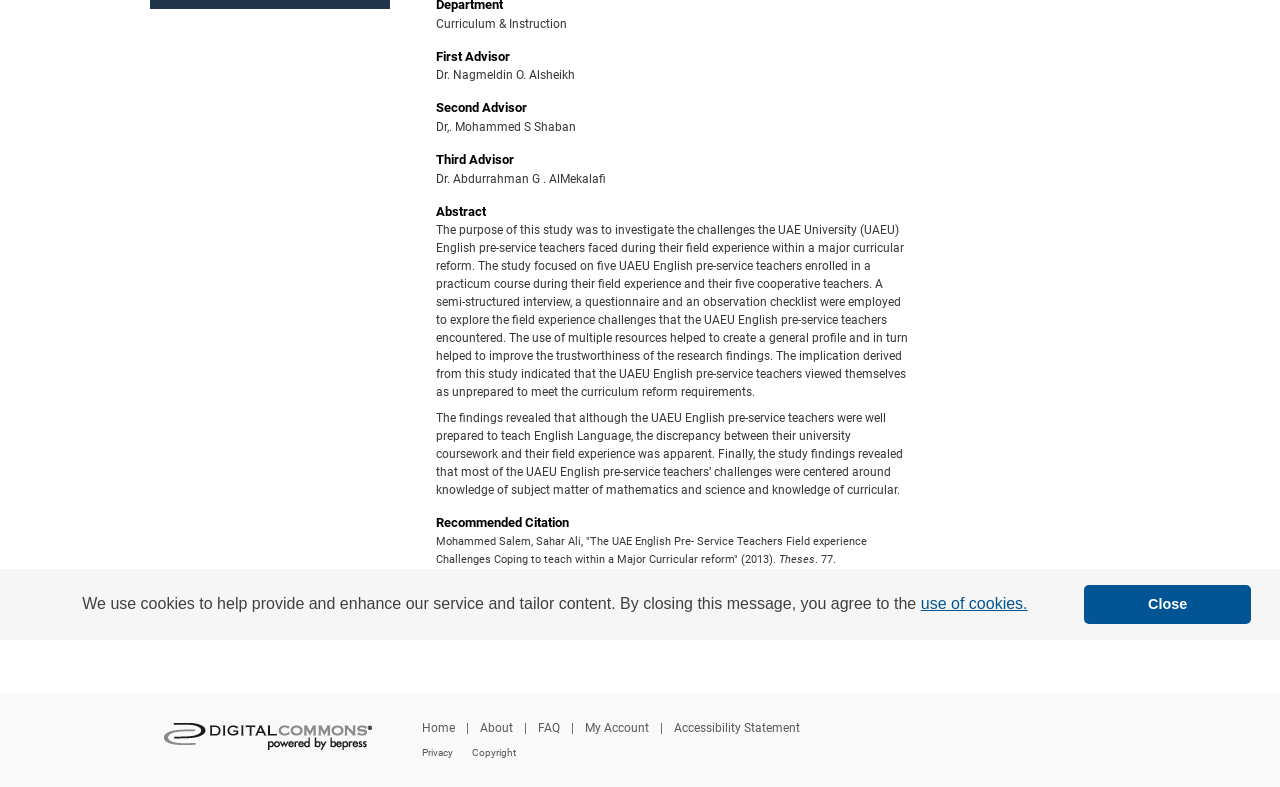Bounding box coordinates should be in the format (top-left x, top-left y, bottom-right x, bottom-right y) and all values should be floating point numbers between 0 and 1. Determine the bounding box coordinate for the UI element described as: Close

[0.847, 0.743, 0.978, 0.793]